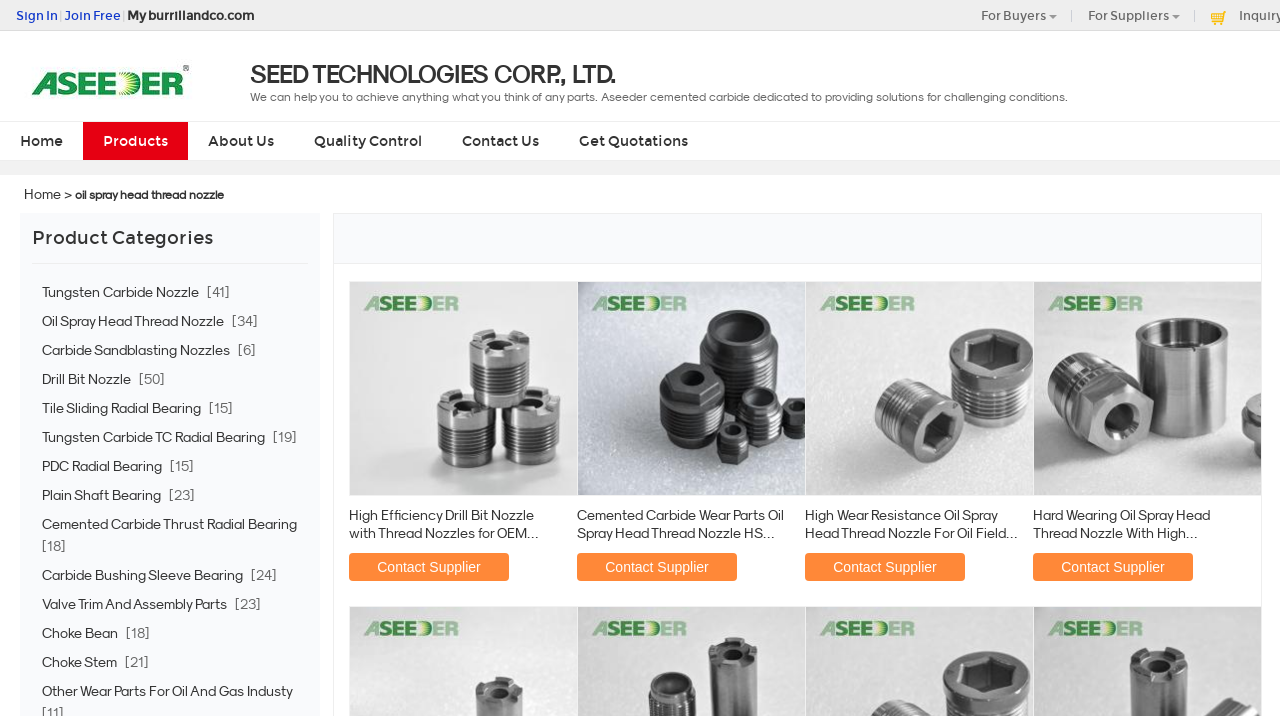What is the company name?
Can you offer a detailed and complete answer to this question?

The company name can be found in the heading element on the webpage, which is 'SEED TECHNOLOGIES CORP., LTD.'.